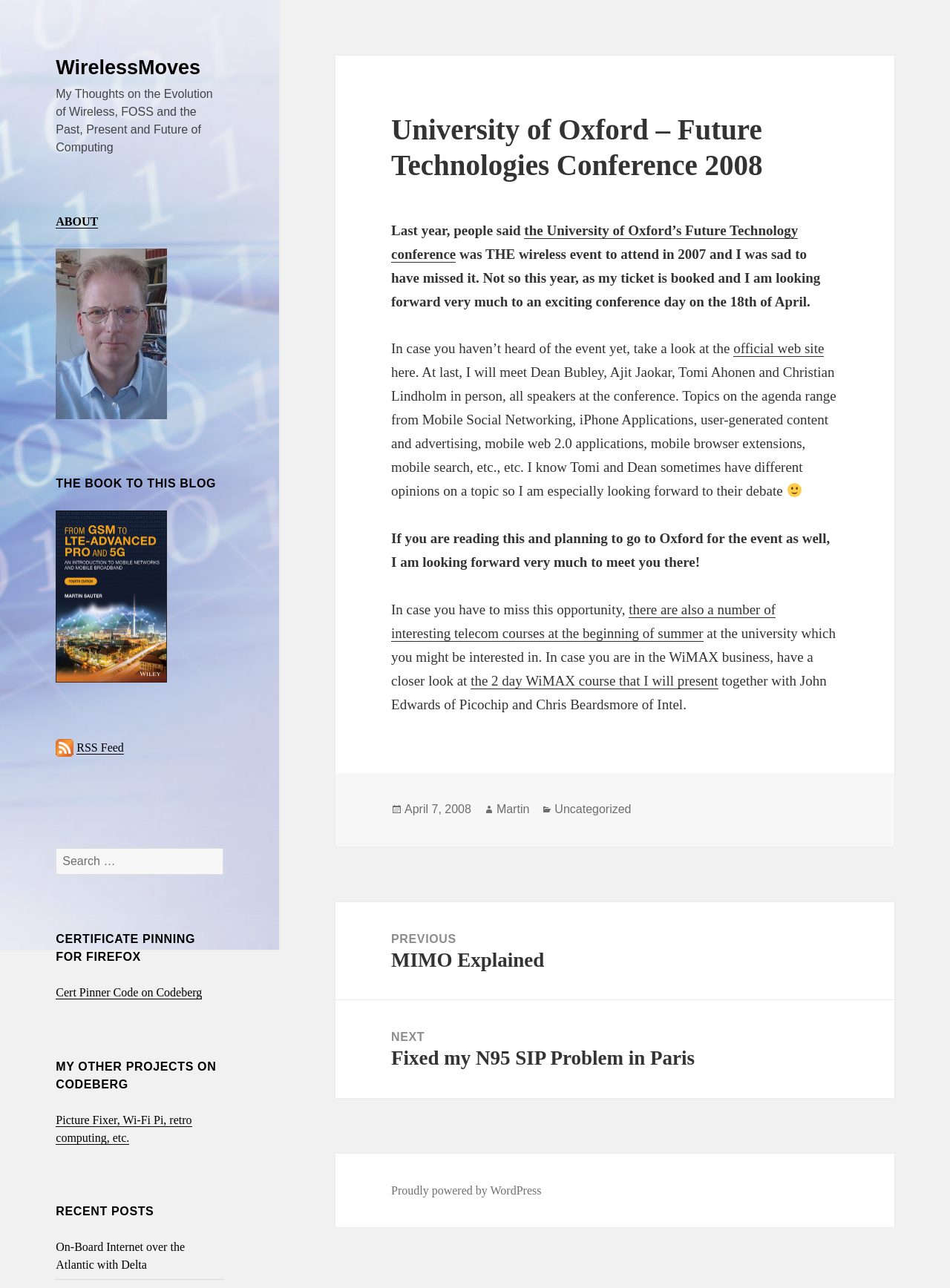What is the name of the university mentioned in the blog post?
Using the image as a reference, give a one-word or short phrase answer.

University of Oxford